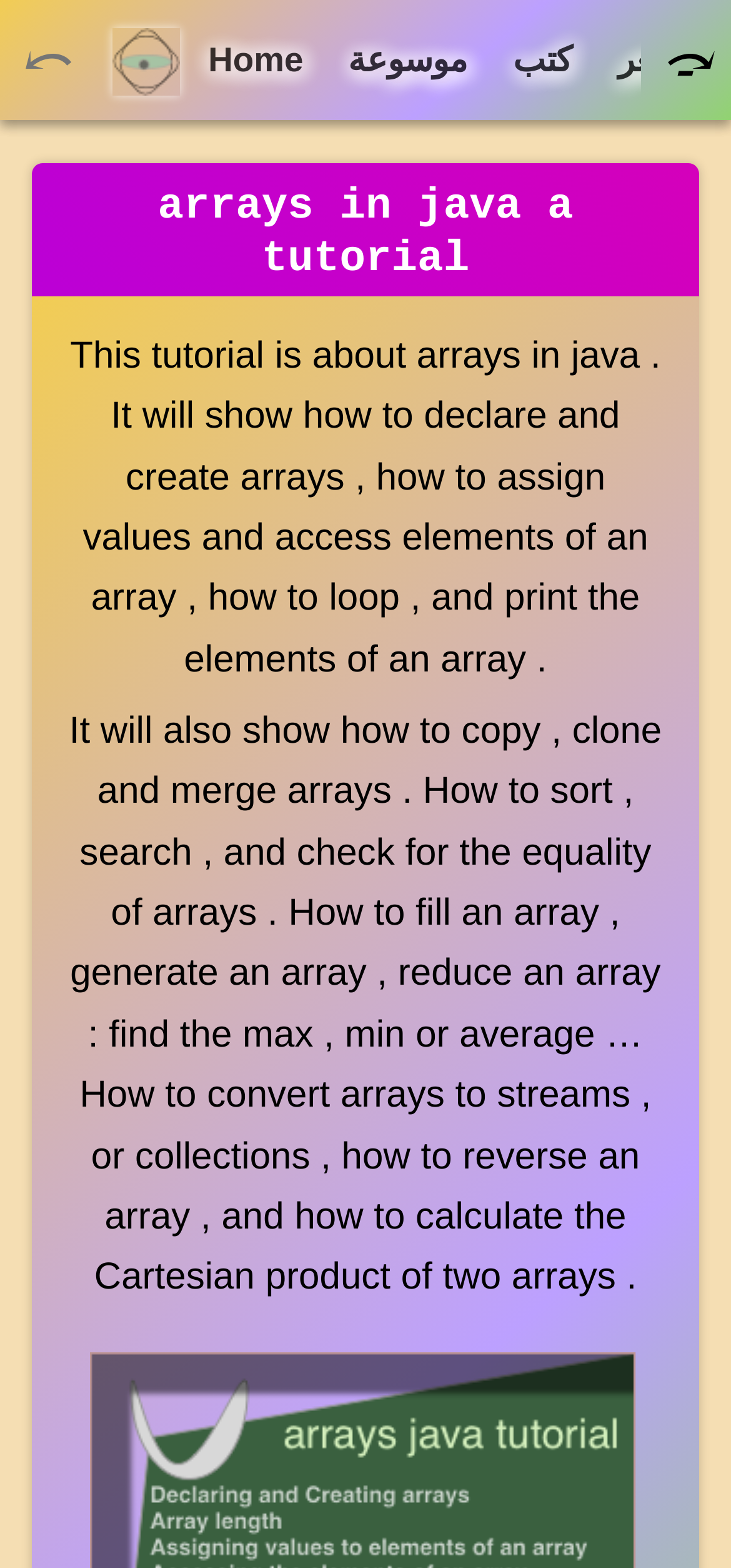Using the information in the image, give a detailed answer to the following question: What is the purpose of this webpage?

Although the meta description is not directly referenced, I inferred the purpose of this webpage by examining the content. The webpage provides a tutorial on 'arrays in java' and has links to other topics, suggesting that its purpose is to provide tutorials on computer science.